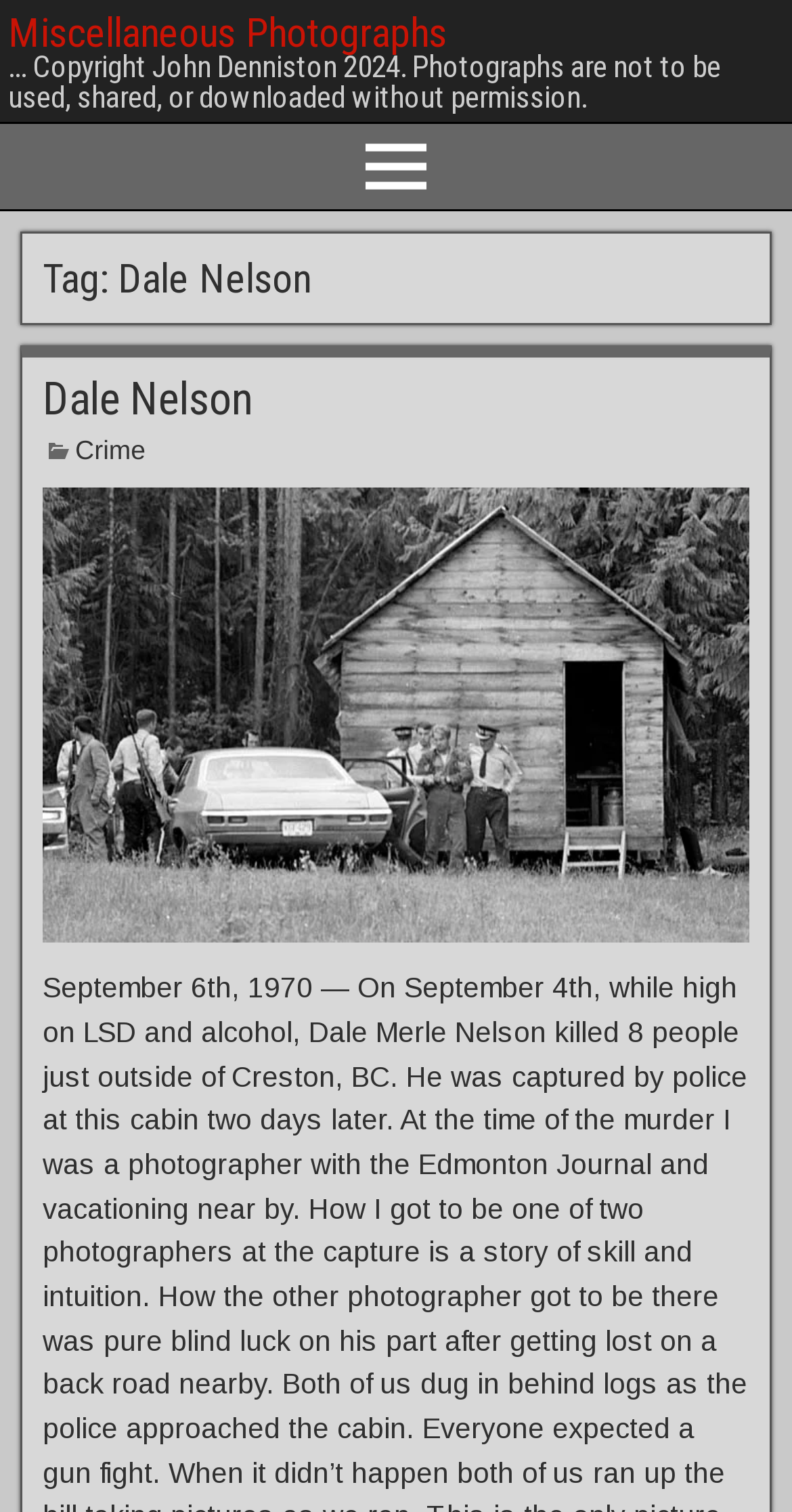Identify the bounding box of the UI element described as follows: "Crime". Provide the coordinates as four float numbers in the range of 0 to 1 [left, top, right, bottom].

[0.095, 0.288, 0.184, 0.308]